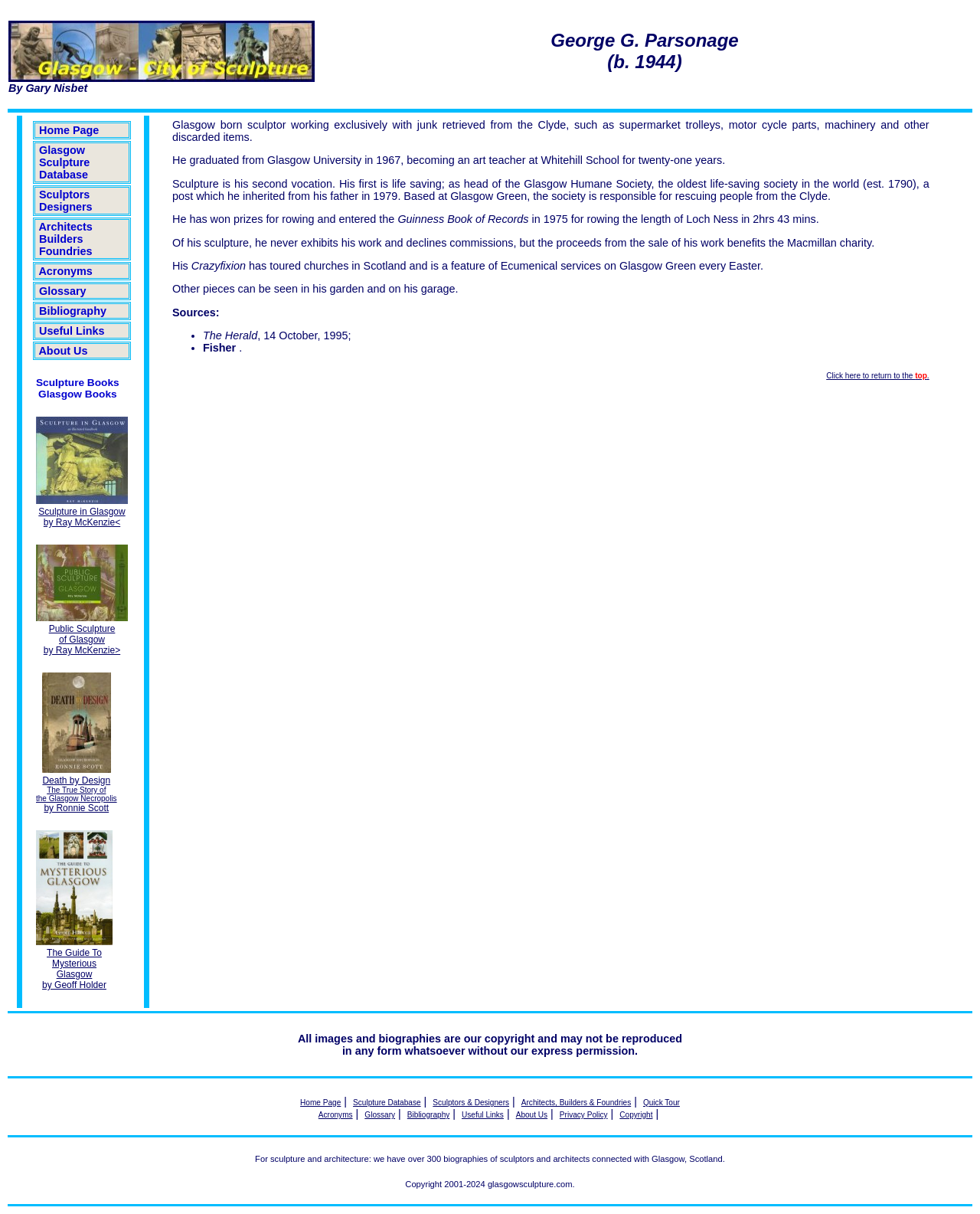Answer this question using a single word or a brief phrase:
What is the name of the sculptor?

George G. Parsonage